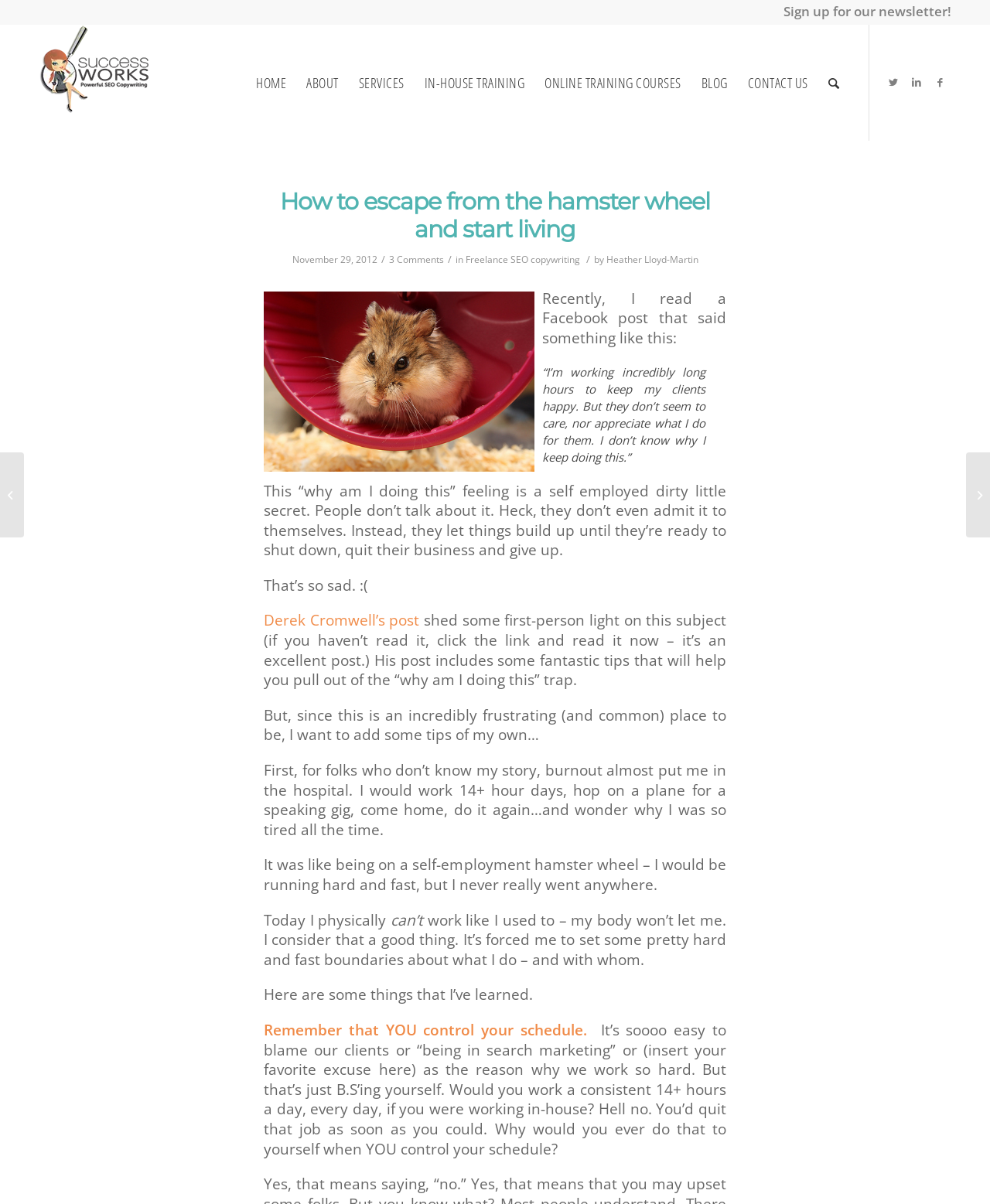Answer the question below in one word or phrase:
What is the name of the website?

SuccessWorks